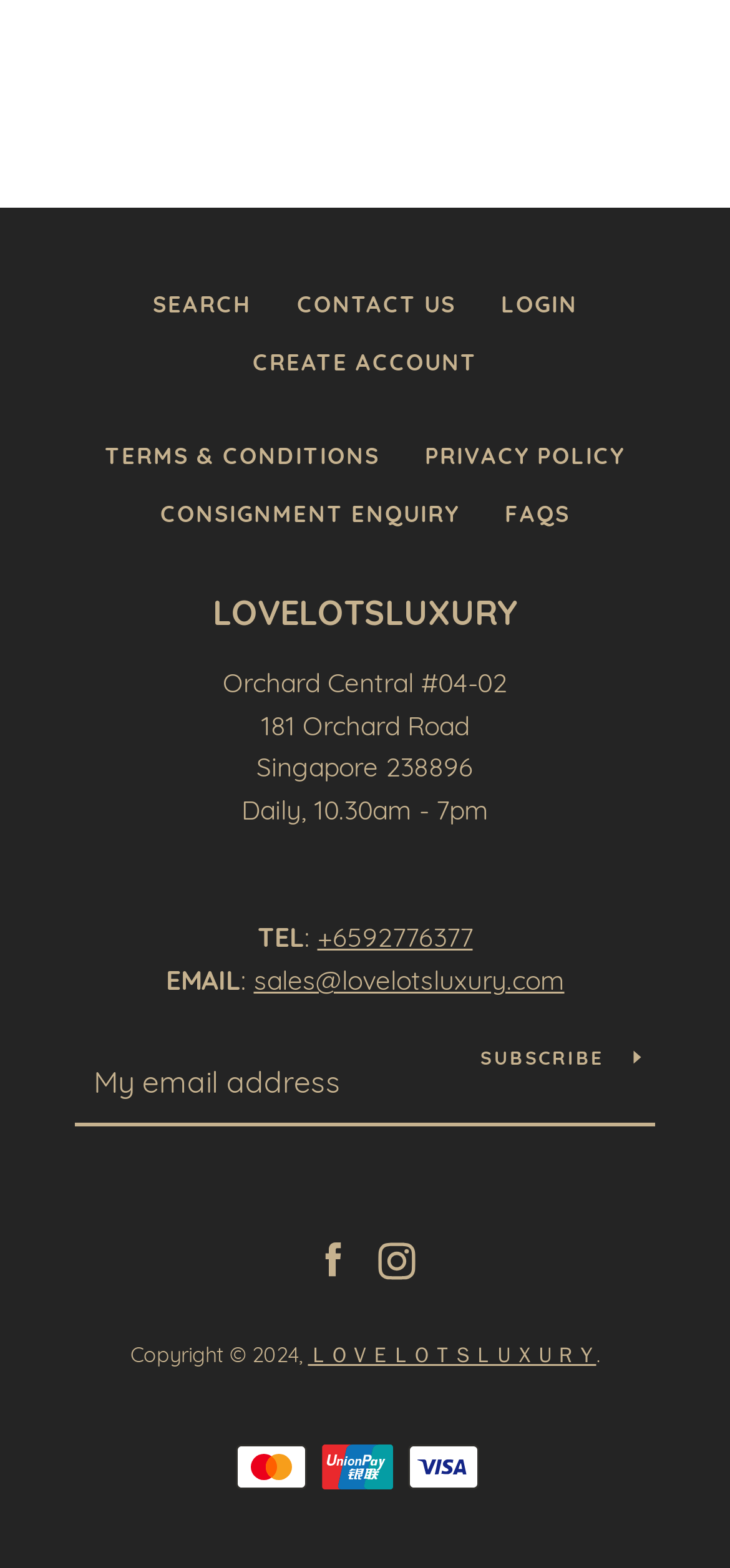Using the element description: "+6592776377", determine the bounding box coordinates. The coordinates should be in the format [left, top, right, bottom], with values between 0 and 1.

[0.435, 0.588, 0.647, 0.609]